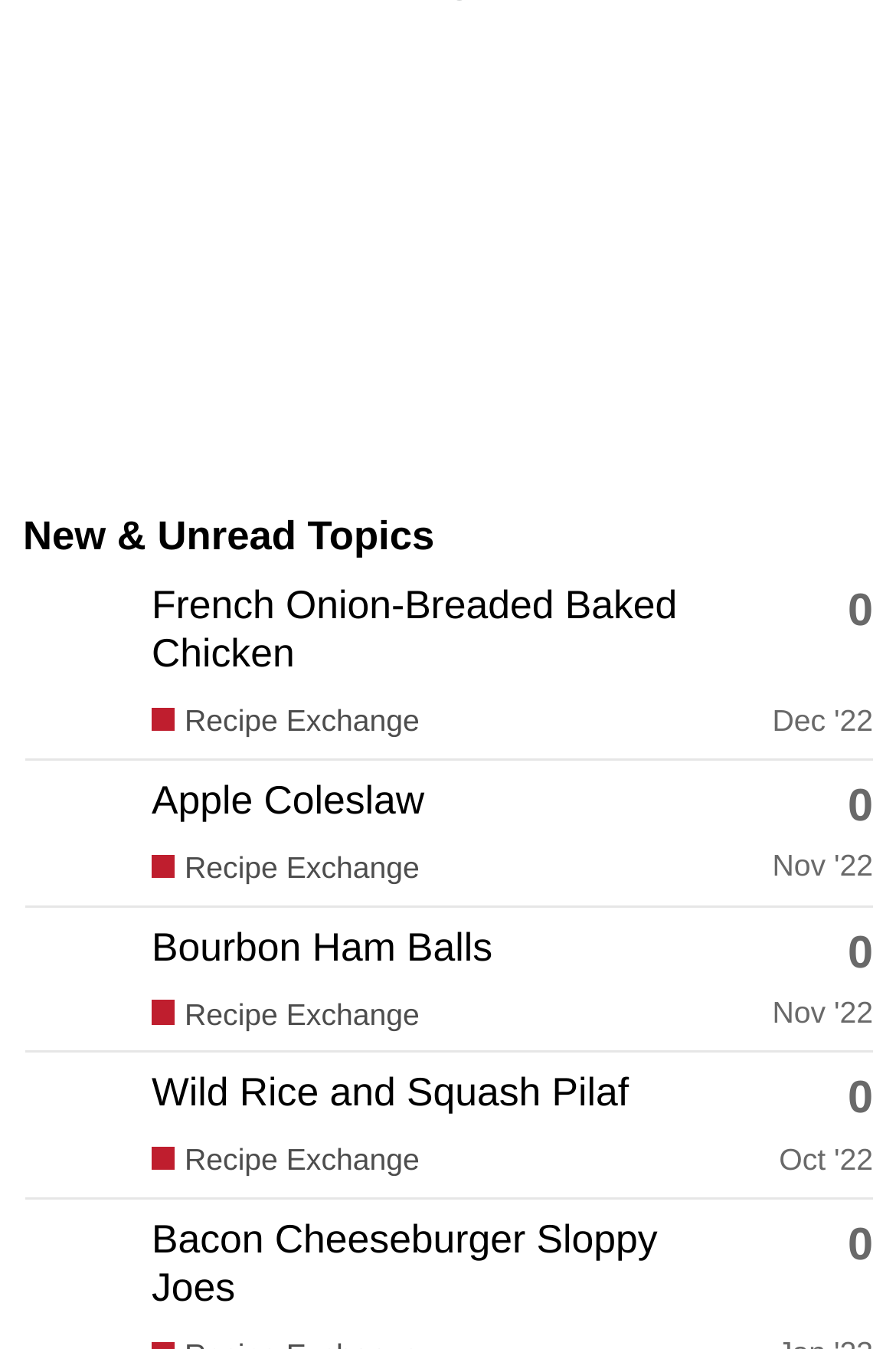Determine the bounding box for the UI element described here: "Oct '22".

[0.869, 0.845, 0.974, 0.87]